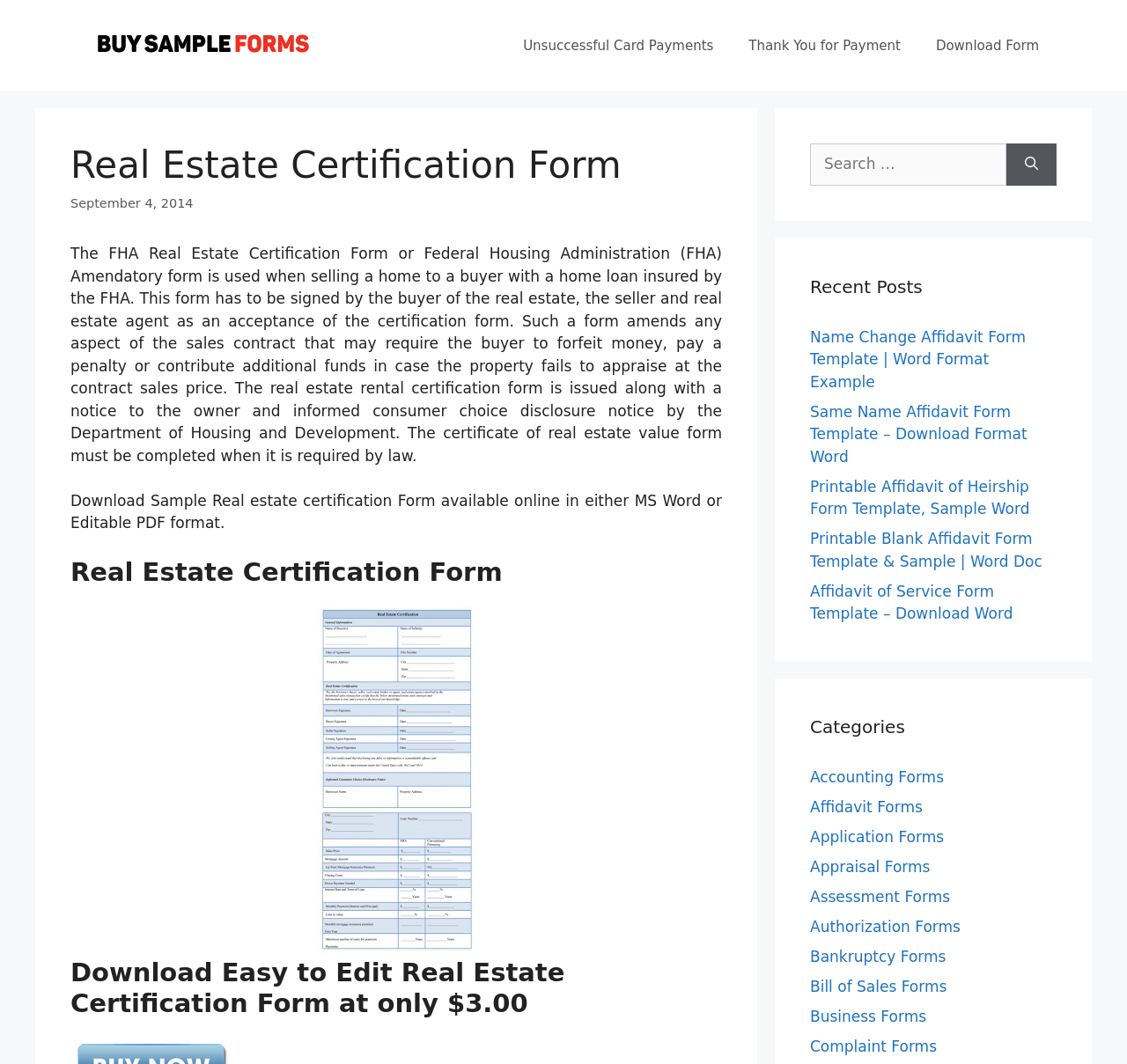Bounding box coordinates should be provided in the format (top-left x, top-left y, bottom-right x, bottom-right y) with all values between 0 and 1. Identify the bounding box for this UI element: Thank You for Payment

[0.649, 0.018, 0.815, 0.067]